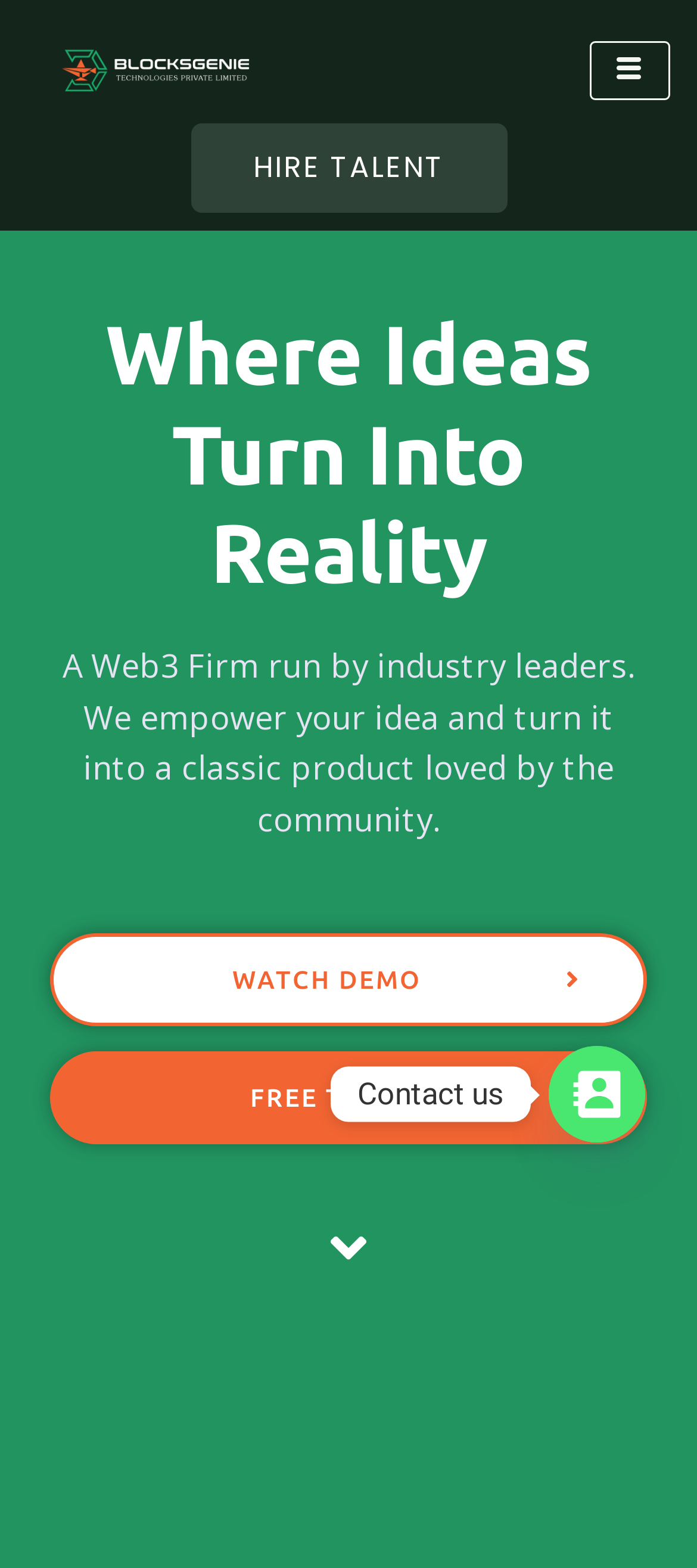Reply to the question with a brief word or phrase: What can be done with the 'HIRE TALENT' link?

Hire talent